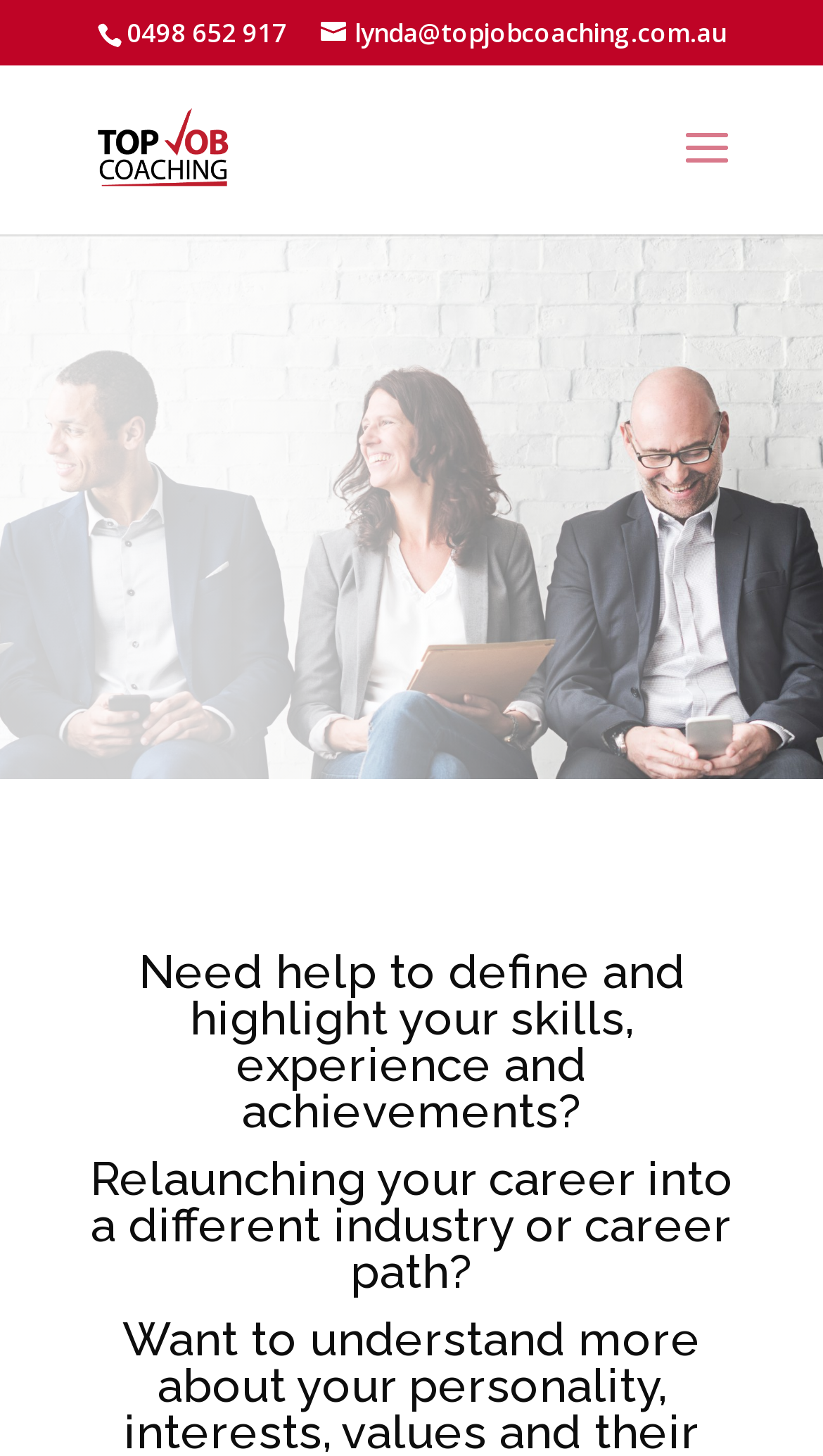Highlight the bounding box of the UI element that corresponds to this description: "alt="Top Job Coaching"".

[0.11, 0.087, 0.286, 0.115]